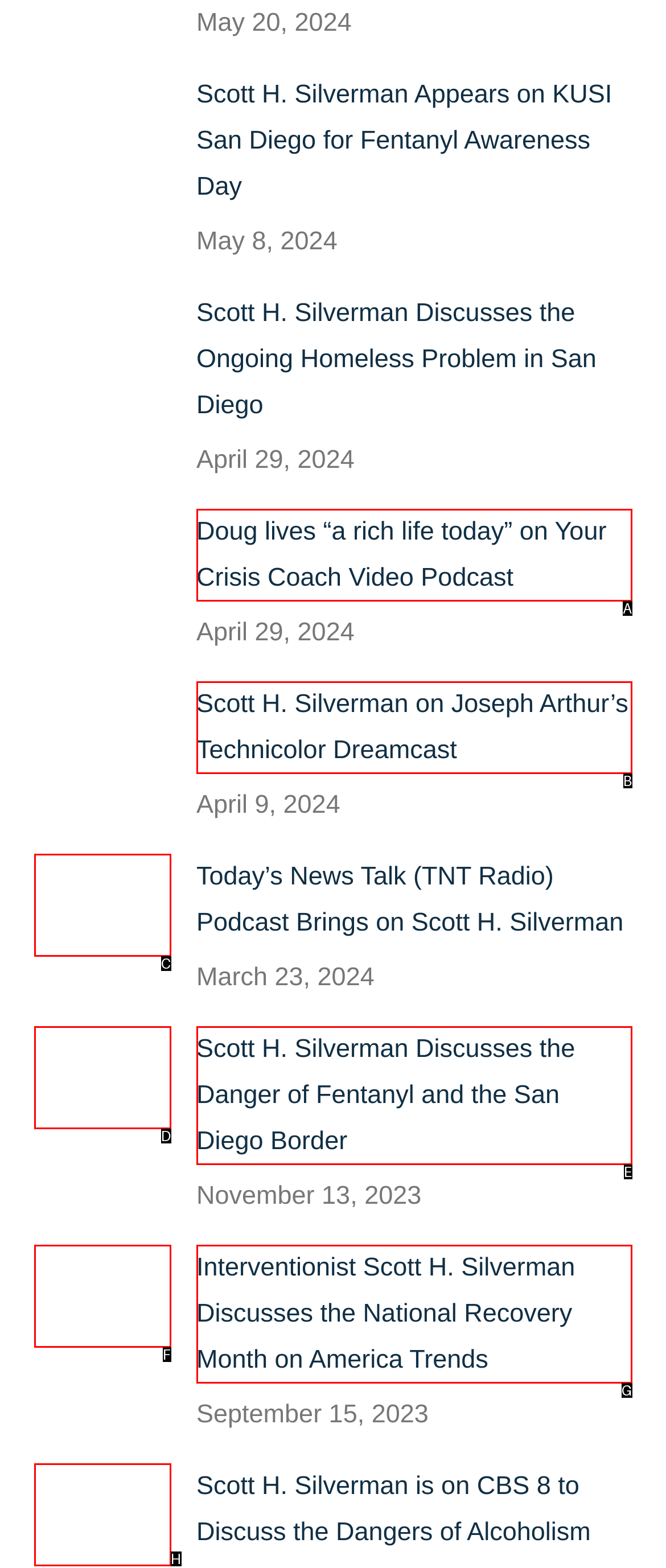Tell me which one HTML element best matches the description: aria-label="Post image" Answer with the option's letter from the given choices directly.

C